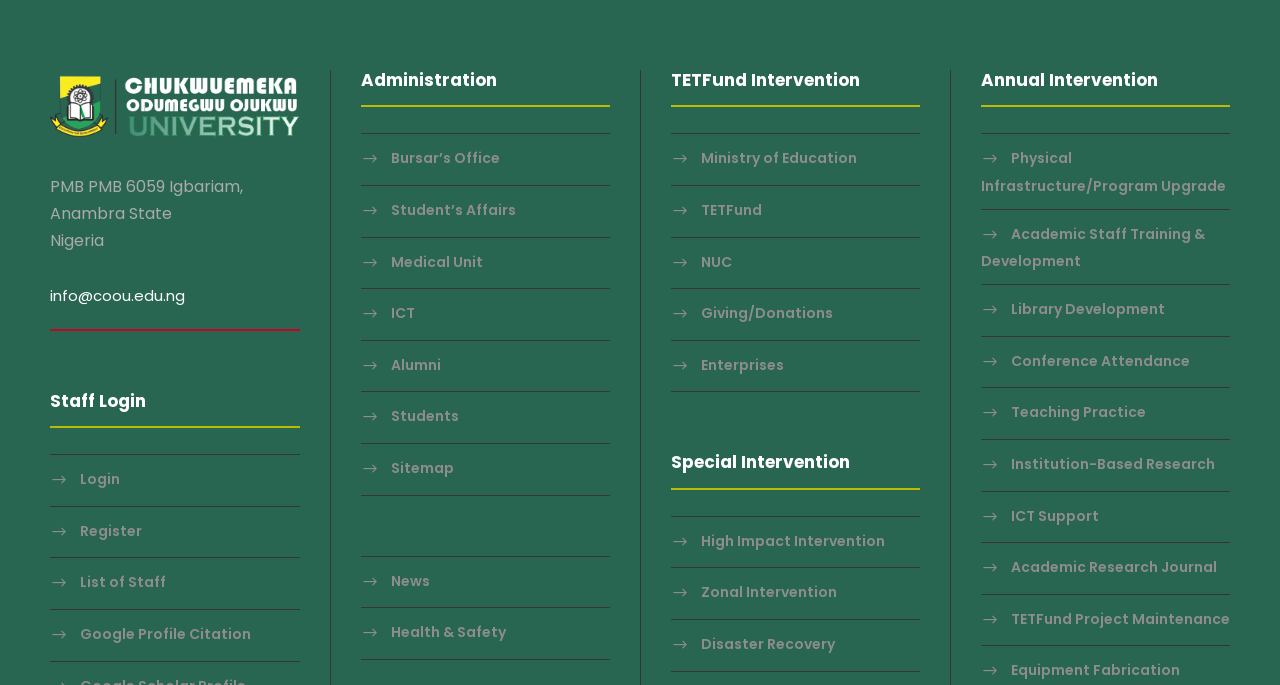Show the bounding box coordinates of the region that should be clicked to follow the instruction: "Login to staff account."

[0.039, 0.665, 0.094, 0.738]